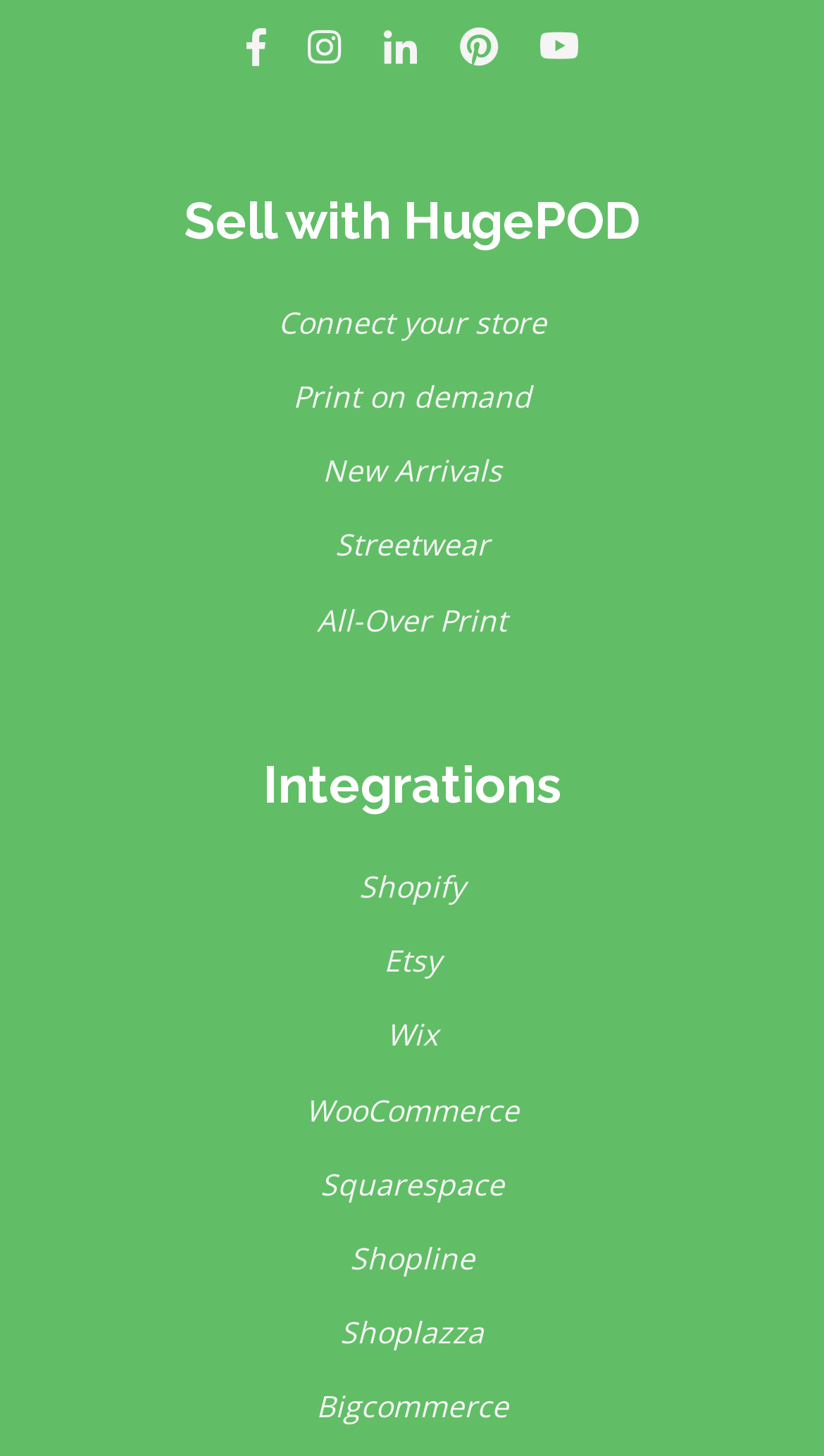Provide a thorough and detailed response to the question by examining the image: 
How many links are available under 'Integrations'?

The section 'Integrations' lists 8 links, including 'Shopify', 'Etsy', 'Wix', and others, which can be counted to determine the number of integrations available.